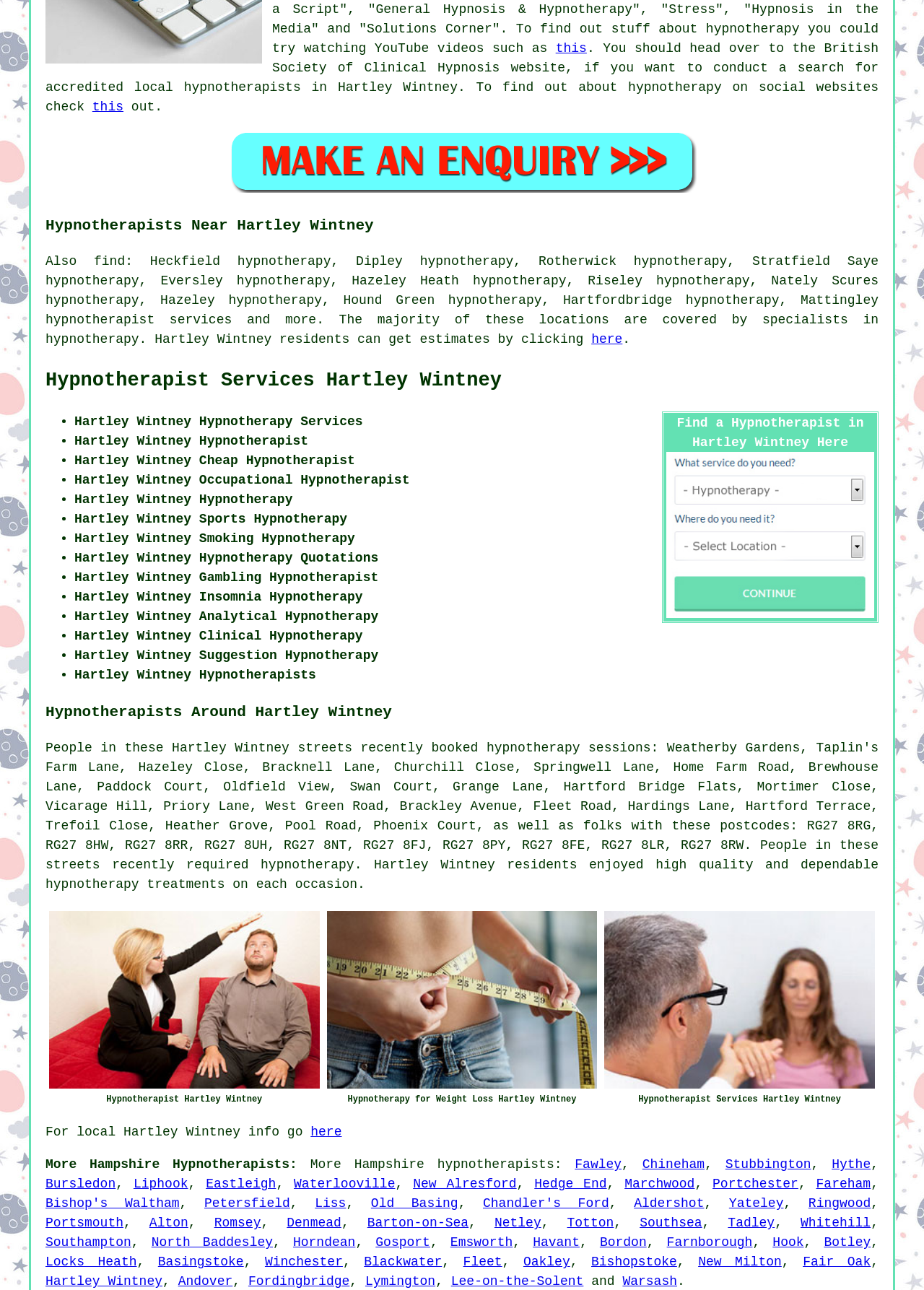Provide a one-word or short-phrase answer to the question:
What is the location for hypnotherapy services?

Hartley Wintney